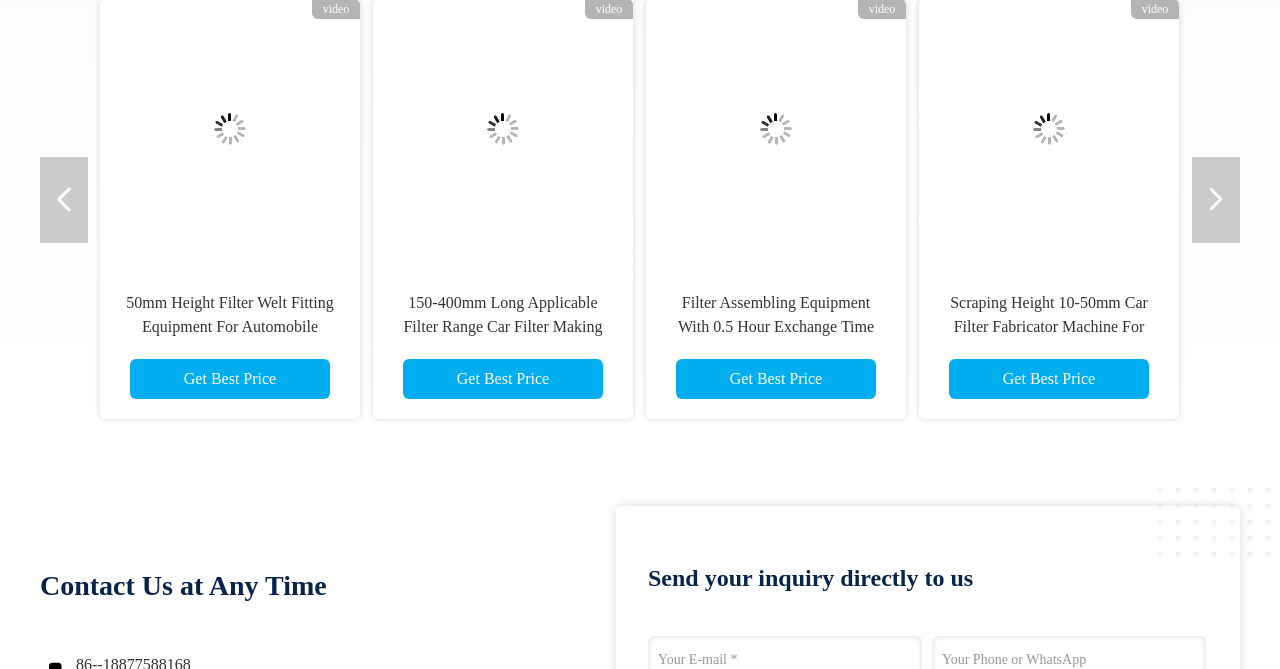Please indicate the bounding box coordinates for the clickable area to complete the following task: "View details of 'Automated 12KW Car Air Filter Making Machine For New Energy Vehicles'". The coordinates should be specified as four float numbers between 0 and 1, i.e., [left, top, right, bottom].

[0.299, 0.014, 0.487, 0.373]